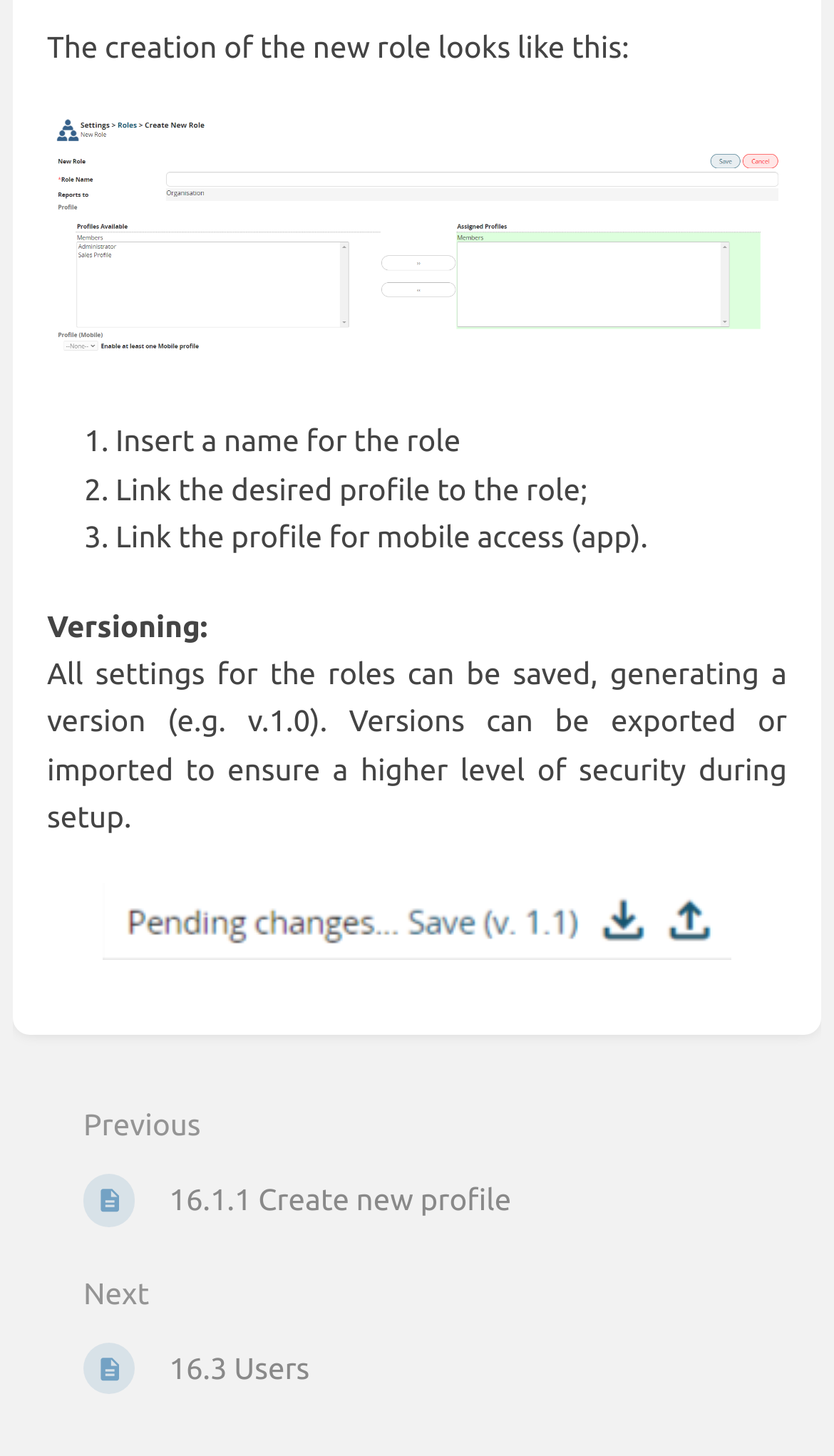Can you give a comprehensive explanation to the question given the content of the image?
Where can I find more information about users?

The webpage provides a link to 'Next 16.3 Users' at the bottom, which suggests that more information about users can be found by clicking on that link.